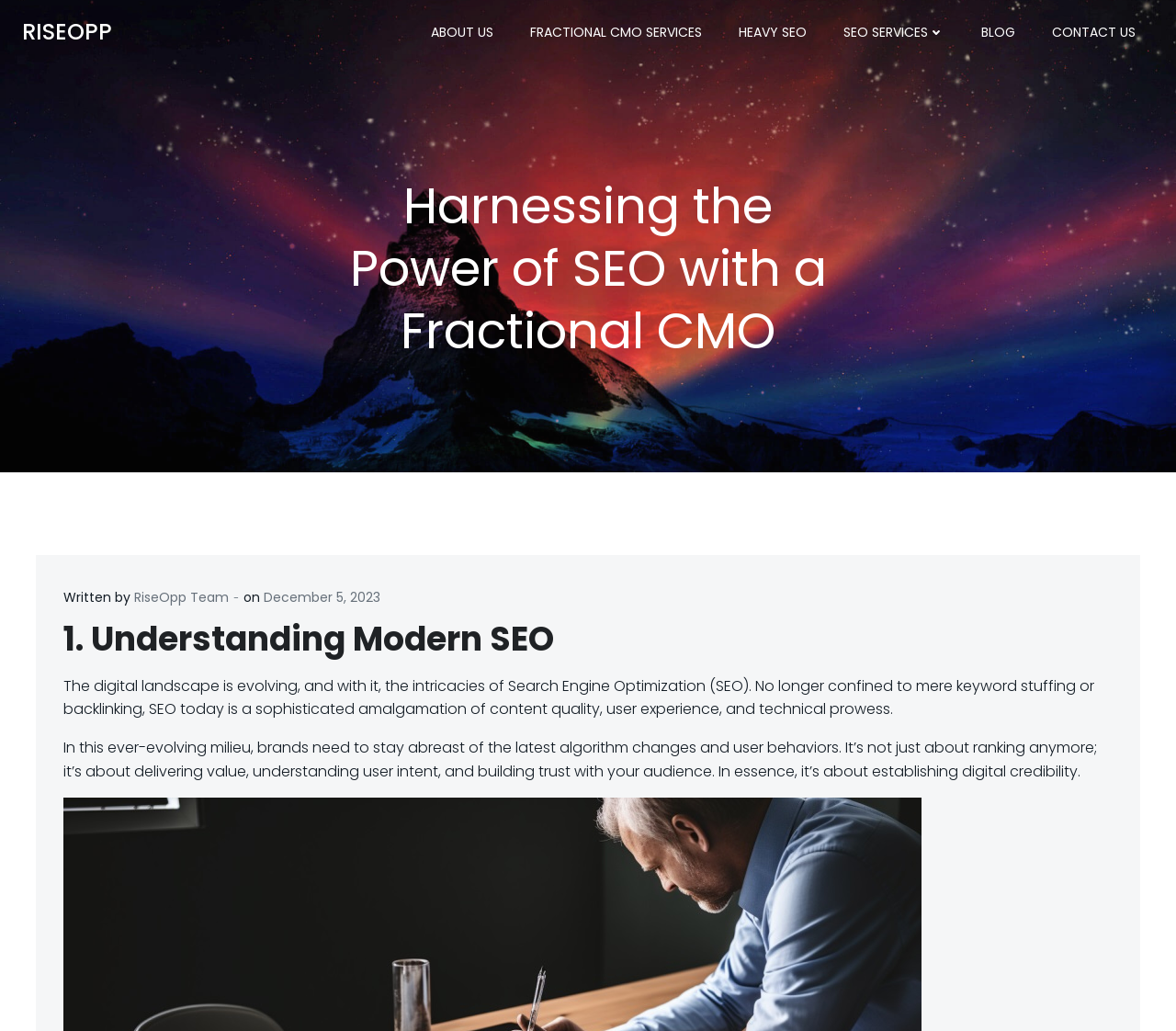When was the article published?
Please give a detailed and elaborate answer to the question based on the image.

The article was published on December 5, 2023, which can be found below the heading 'Harnessing the Power of SEO with a Fractional CMO'.